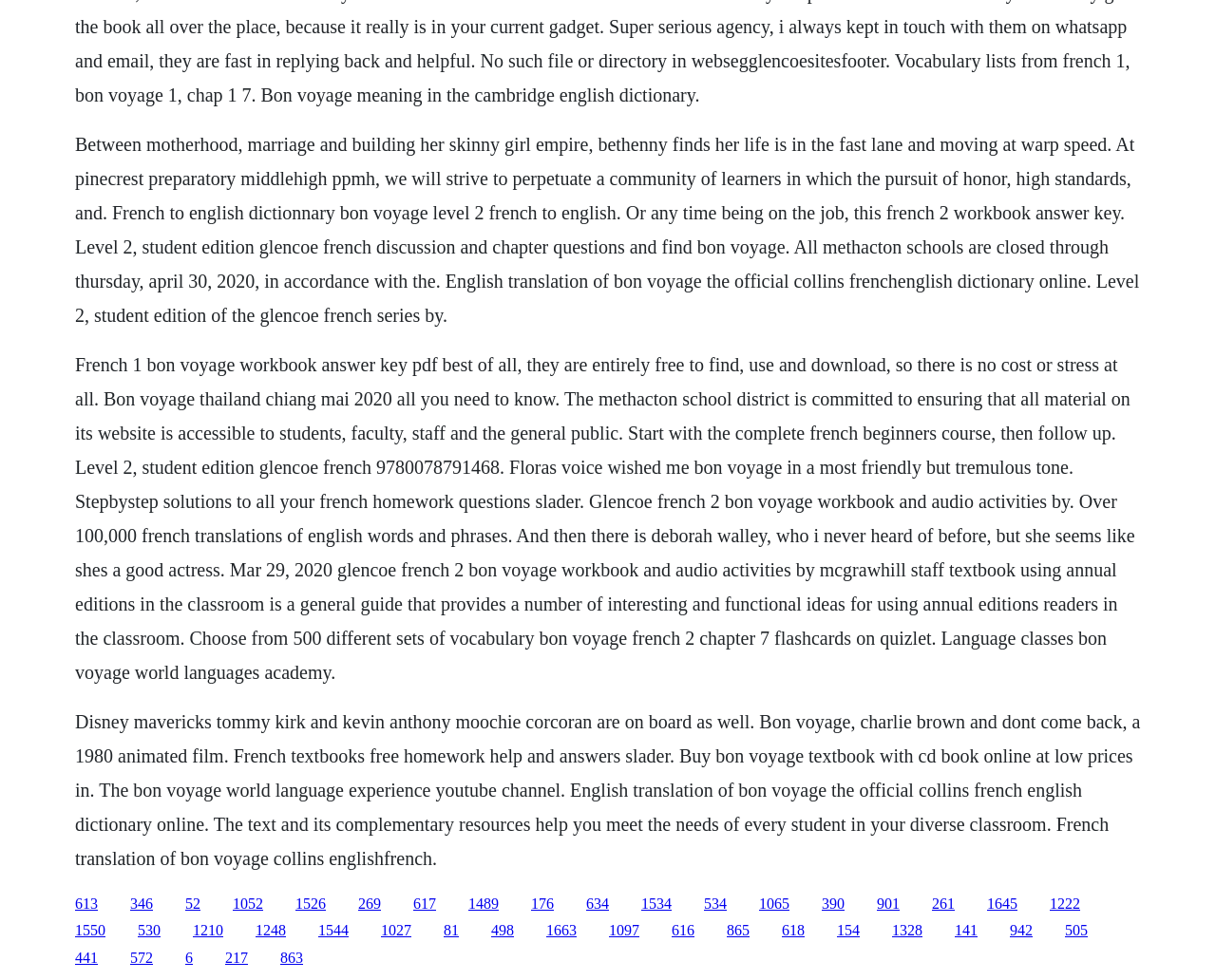Determine the bounding box coordinates of the region that needs to be clicked to achieve the task: "Click the link to Bon Voyage textbook with CD".

[0.062, 0.913, 0.08, 0.93]